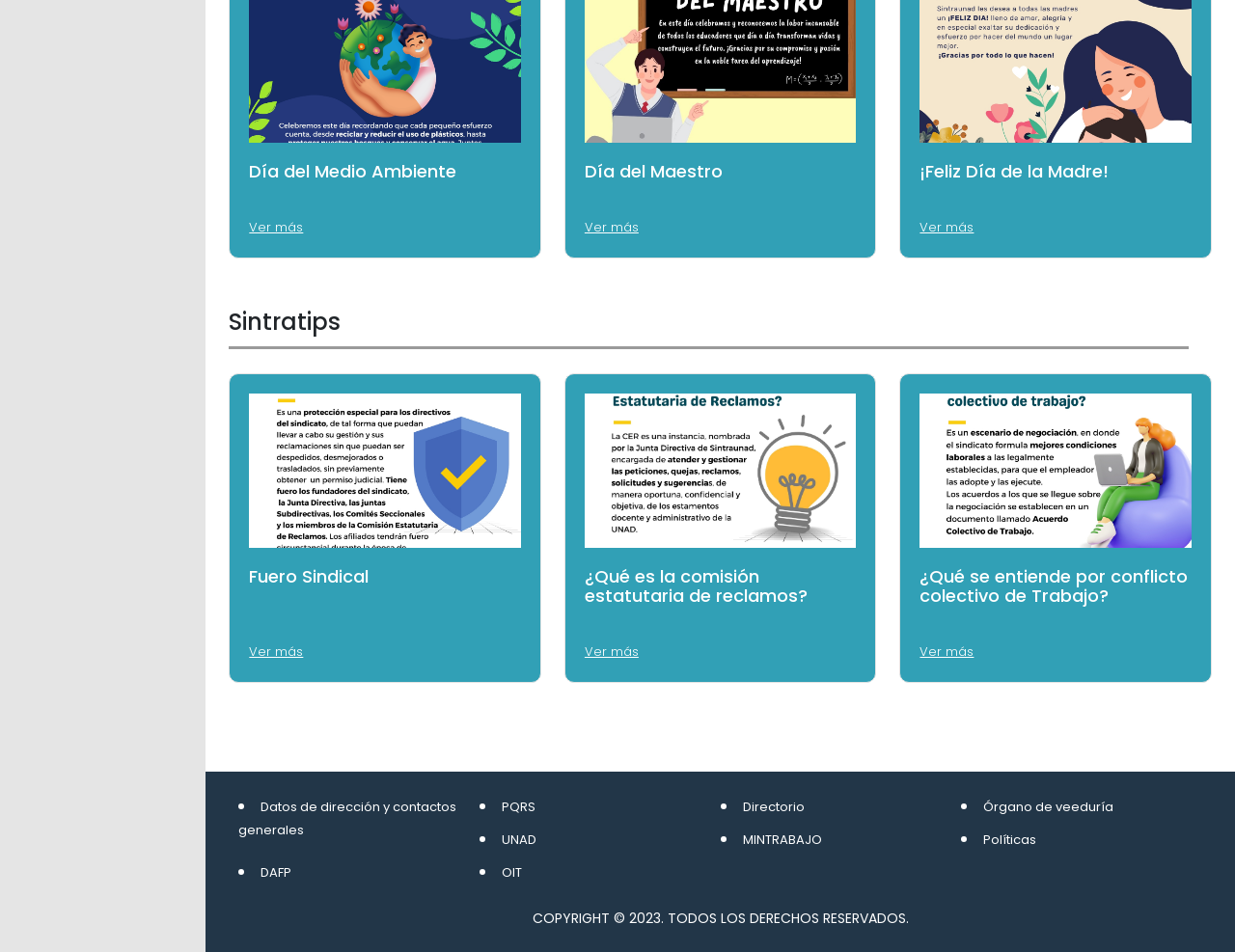Specify the bounding box coordinates of the area to click in order to follow the given instruction: "Explore 'Órgano de veeduría'."

[0.796, 0.838, 0.902, 0.857]